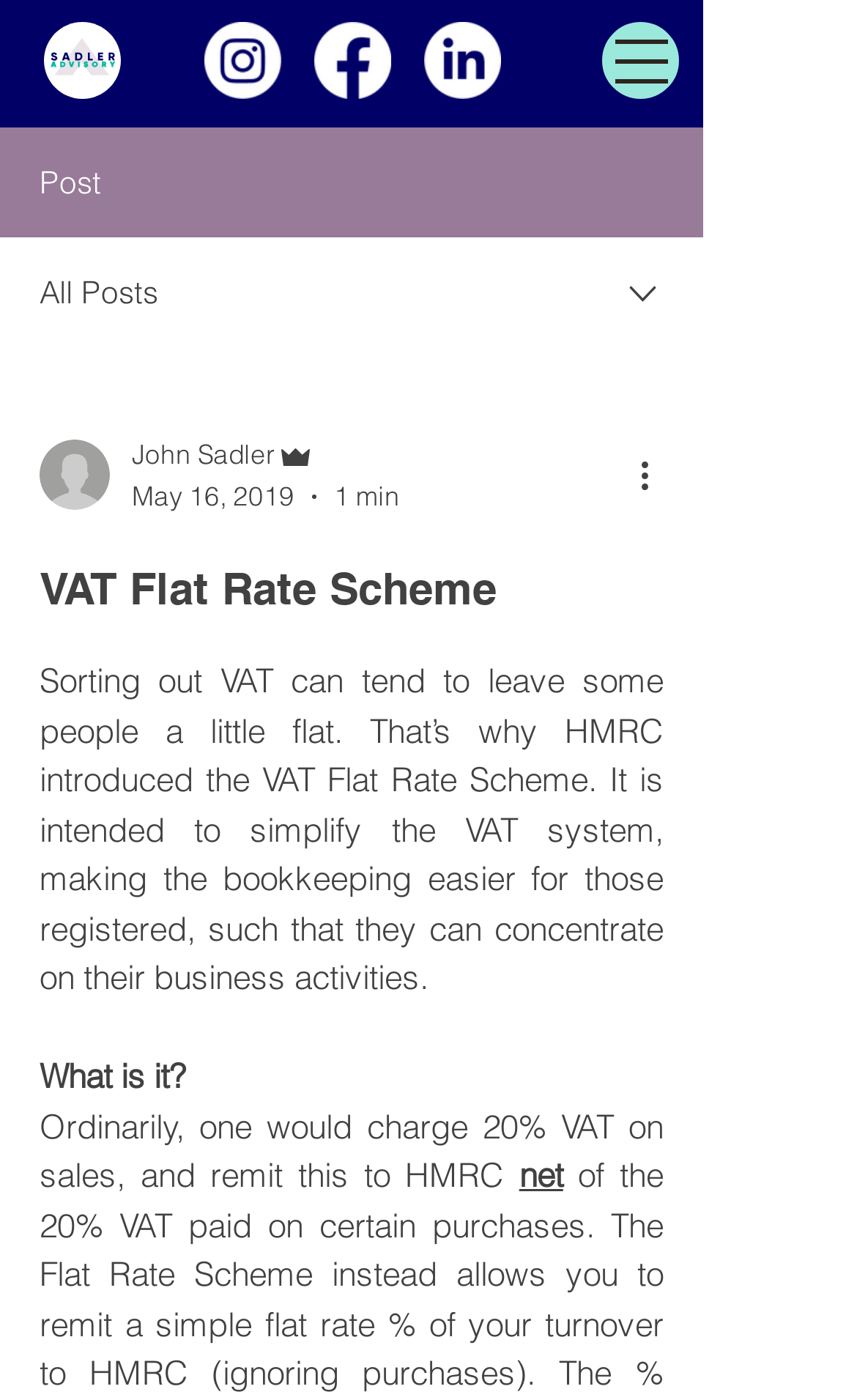Construct a comprehensive description capturing every detail on the webpage.

The webpage is about the VAT Flat Rate Scheme, a system introduced by HMRC to simplify the VAT system and make bookkeeping easier for registered businesses. 

At the top left of the page, there is a link and a button to open the navigation menu. To the right of these elements, there is a social bar with links to Instagram, Facebook, and LinkedIn, each accompanied by an image. 

Below the social bar, there are two static text elements, "Post" and "All Posts". To the right of these, there is an image and a combobox with a writer's picture and a dropdown menu. 

The main content of the page starts with a heading "VAT Flat Rate Scheme" followed by a paragraph of text that explains the purpose of the scheme. Below this, there are several sections of text, including "What is it?" and a description of how the scheme works, including the usual 20% VAT rate on sales. 

At the bottom right of the page, there is a button "More actions" with an image. Throughout the page, there are several images, including the writer's picture, a Facebook icon, a LinkedIn icon, and an Instagram icon.